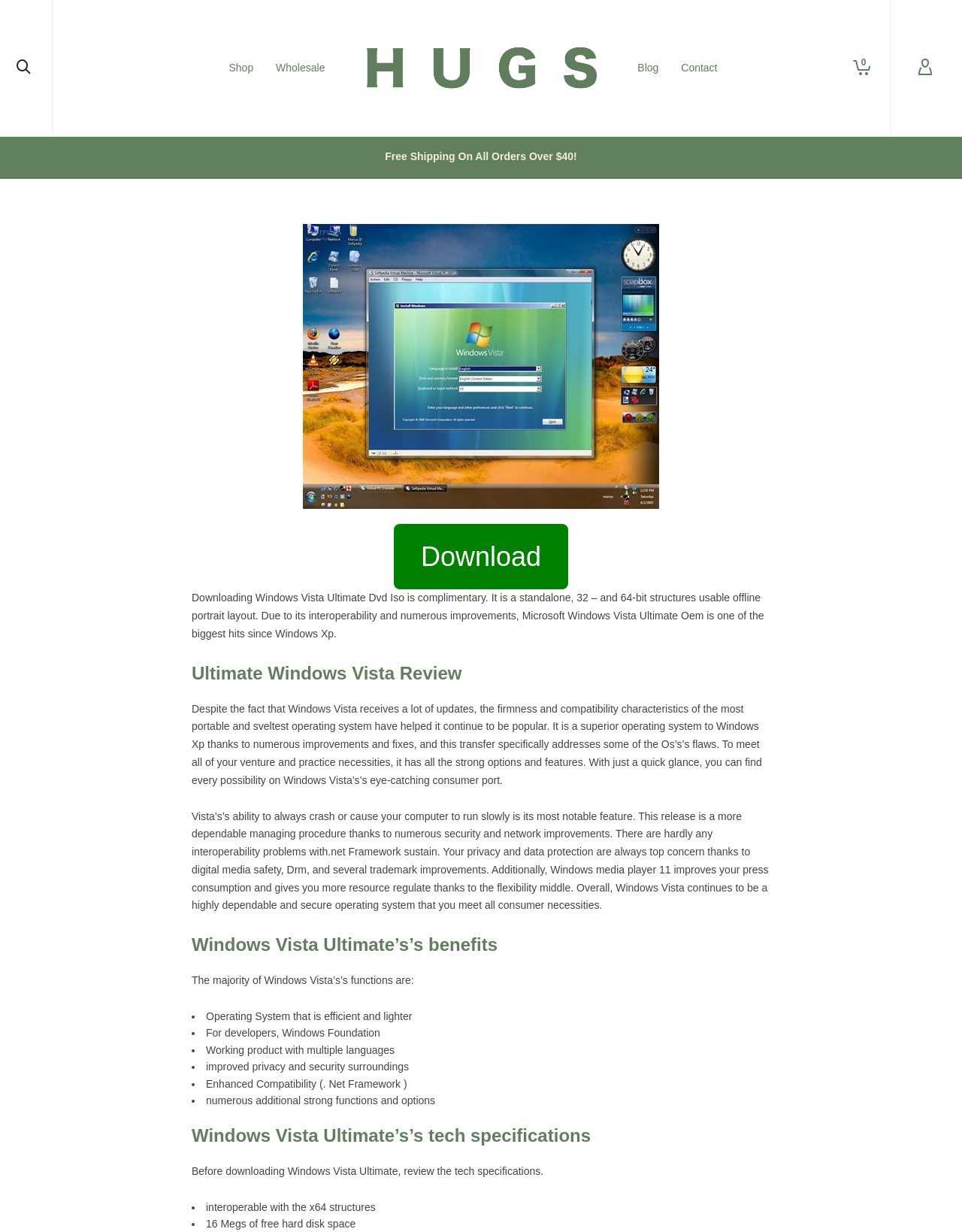Locate the bounding box coordinates of the area you need to click to fulfill this instruction: 'Check the 'Windows Vista Ultimate’s’s benefits''. The coordinates must be in the form of four float numbers ranging from 0 to 1: [left, top, right, bottom].

[0.199, 0.791, 0.43, 0.801]